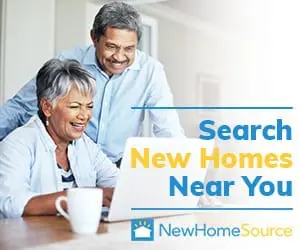Generate an elaborate caption that covers all aspects of the image.

The image features a cheerful older couple, a man and a woman, engaged in a joyful moment as they explore new home options on a laptop together. The woman, with short gray hair, appears delighted as she looks at the screen, while the man, sporting gray hair and a light blue shirt, leans over her shoulder with a smile, clearly enjoying the experience. 

The caption emphasizes the theme "Search New Homes Near You," highlighting the couple's active engagement in finding their ideal residence. Below the image, the logo for NewHomeSource is prominently displayed, reinforcing the brand's commitment to helping home shoppers discover suitable new homes in their desired locations. This visual captures the excitement of home searching, reflecting a modern, supportive approach to housing options tailored for discerning buyers.